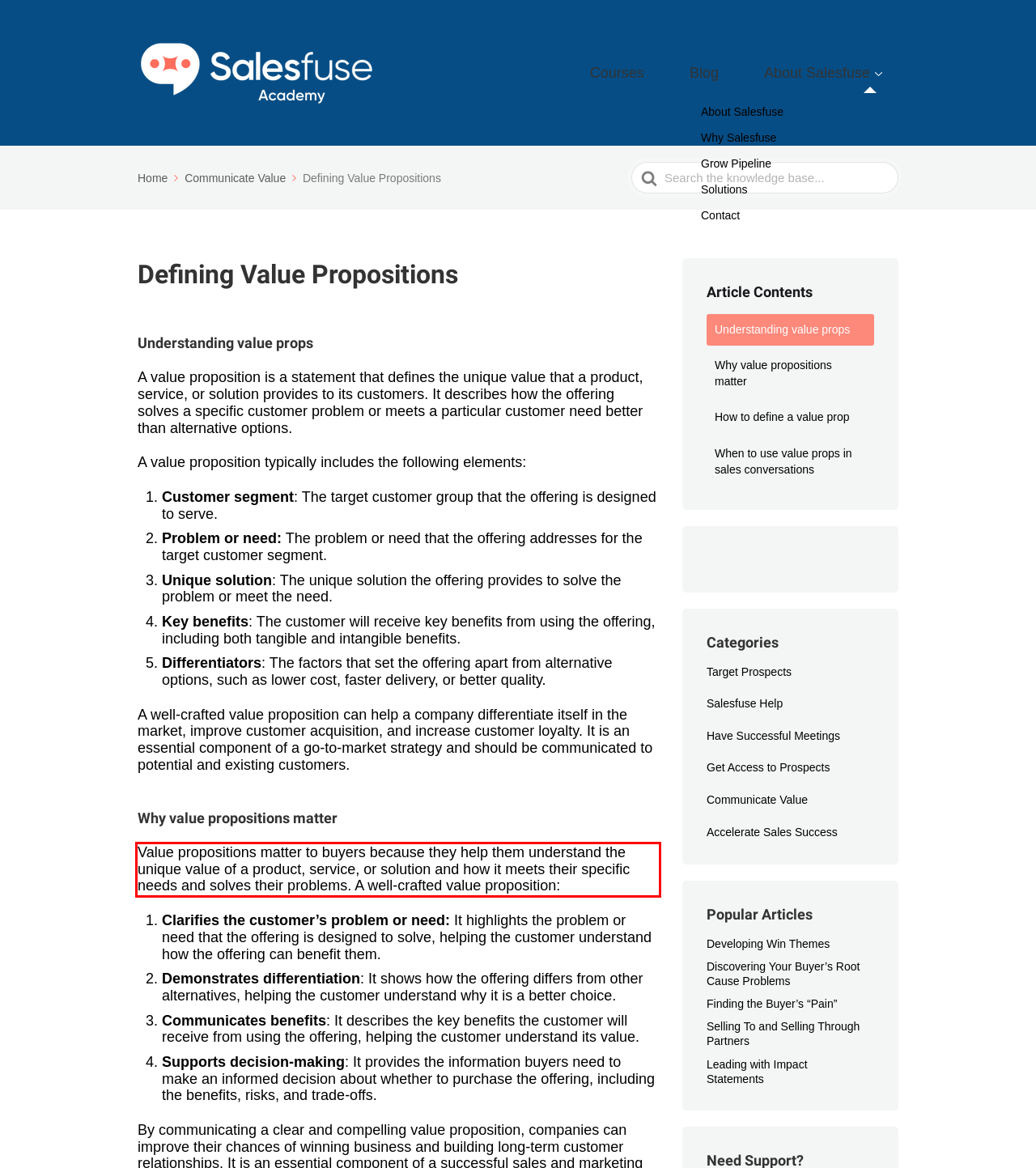Given a webpage screenshot, locate the red bounding box and extract the text content found inside it.

Value propositions matter to buyers because they help them understand the unique value of a product, service, or solution and how it meets their specific needs and solves their problems. A well-crafted value proposition: